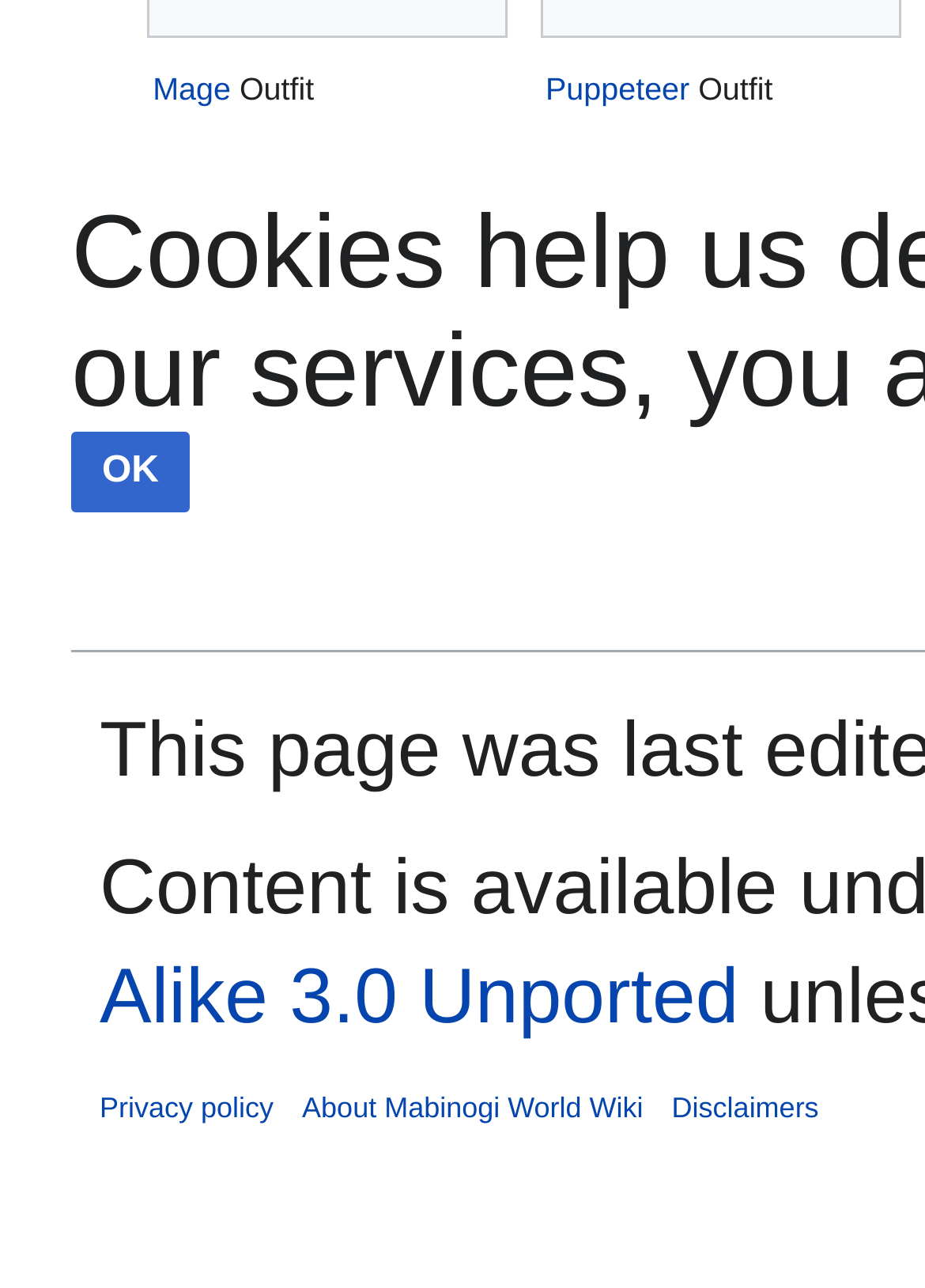Provide a short answer to the following question with just one word or phrase: What is the second text element?

Outfit